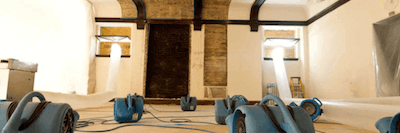Respond with a single word or phrase to the following question:
What is the purpose of the drying fans?

Remove excess moisture